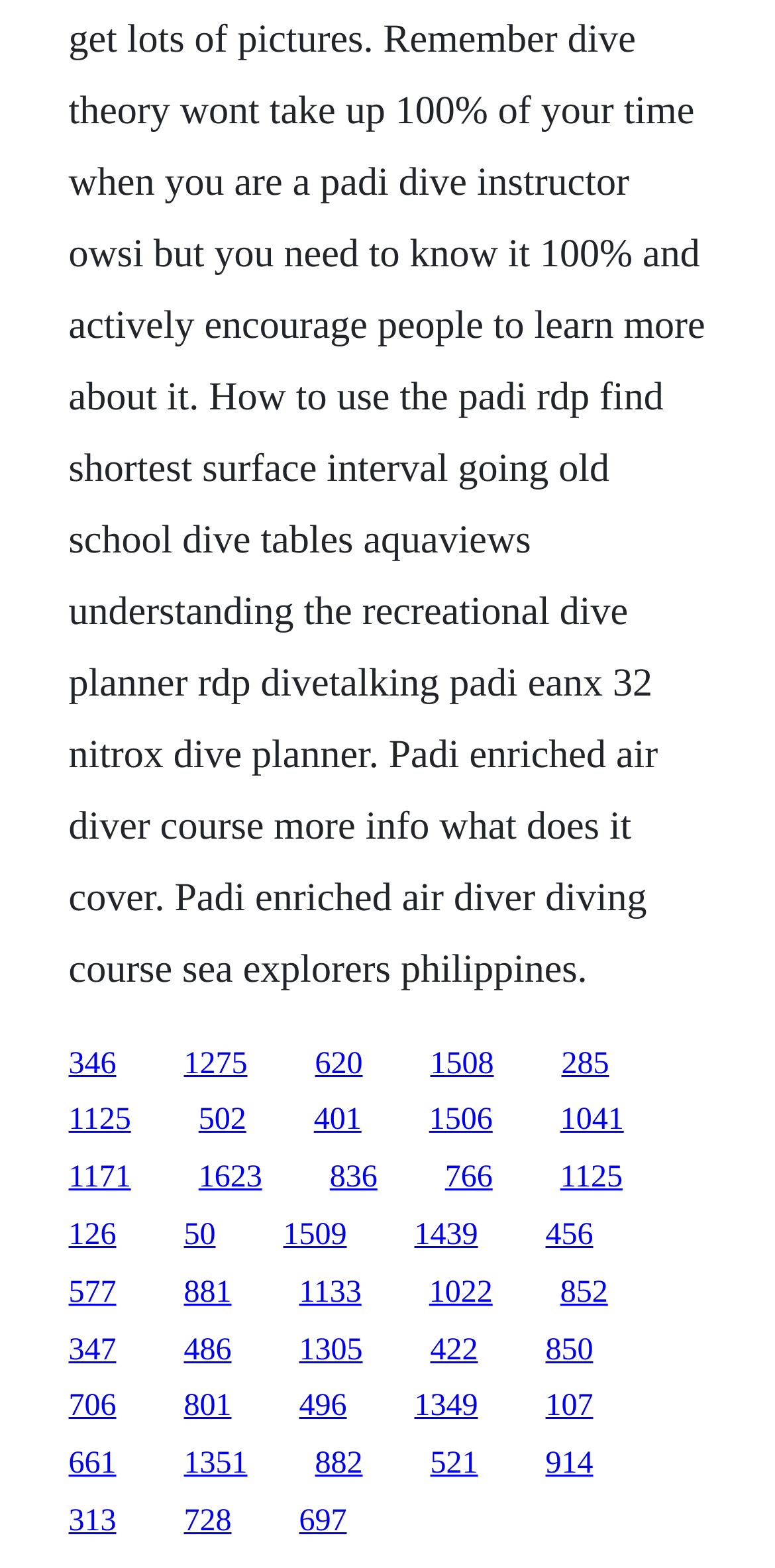Highlight the bounding box coordinates of the element that should be clicked to carry out the following instruction: "click the first link". The coordinates must be given as four float numbers ranging from 0 to 1, i.e., [left, top, right, bottom].

[0.088, 0.667, 0.15, 0.689]